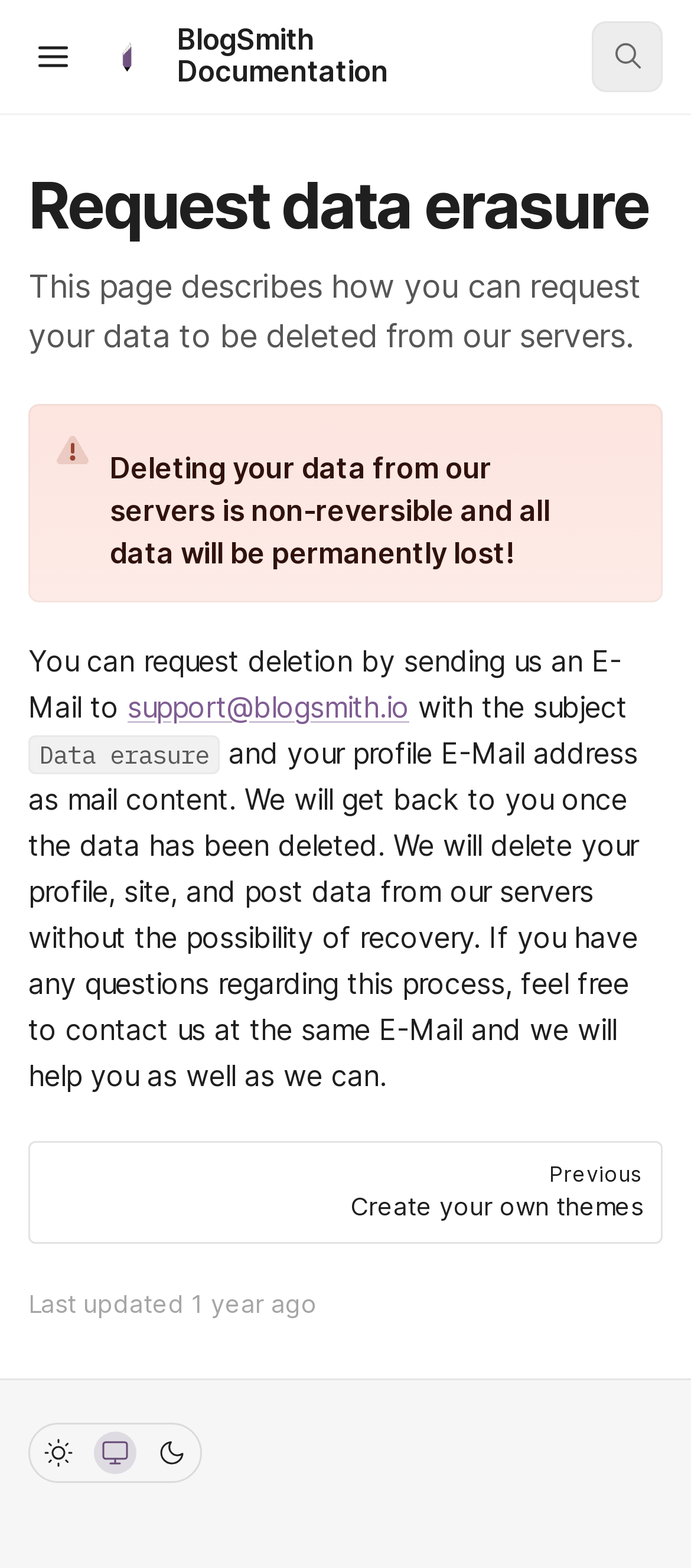Could you specify the bounding box coordinates for the clickable section to complete the following instruction: "Open table of contents"?

[0.041, 0.016, 0.113, 0.056]